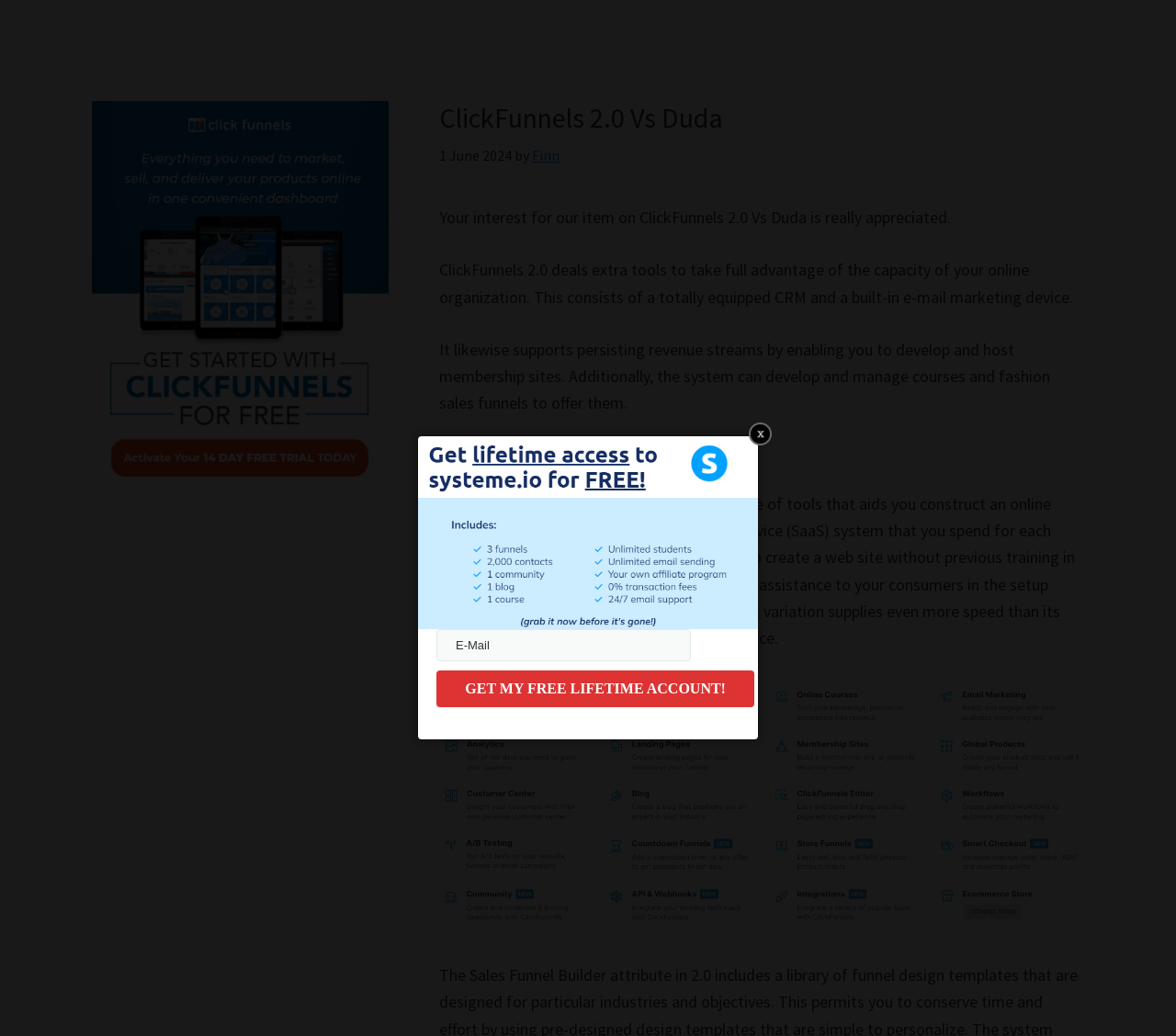Based on the visual content of the image, answer the question thoroughly: What is the purpose of the 'GET MY FREE LIFETIME ACCOUNT!' button?

The button is prominently displayed on the webpage, and its text suggests that clicking it will allow the user to obtain a free lifetime account, likely for ClickFunnels 2.0.